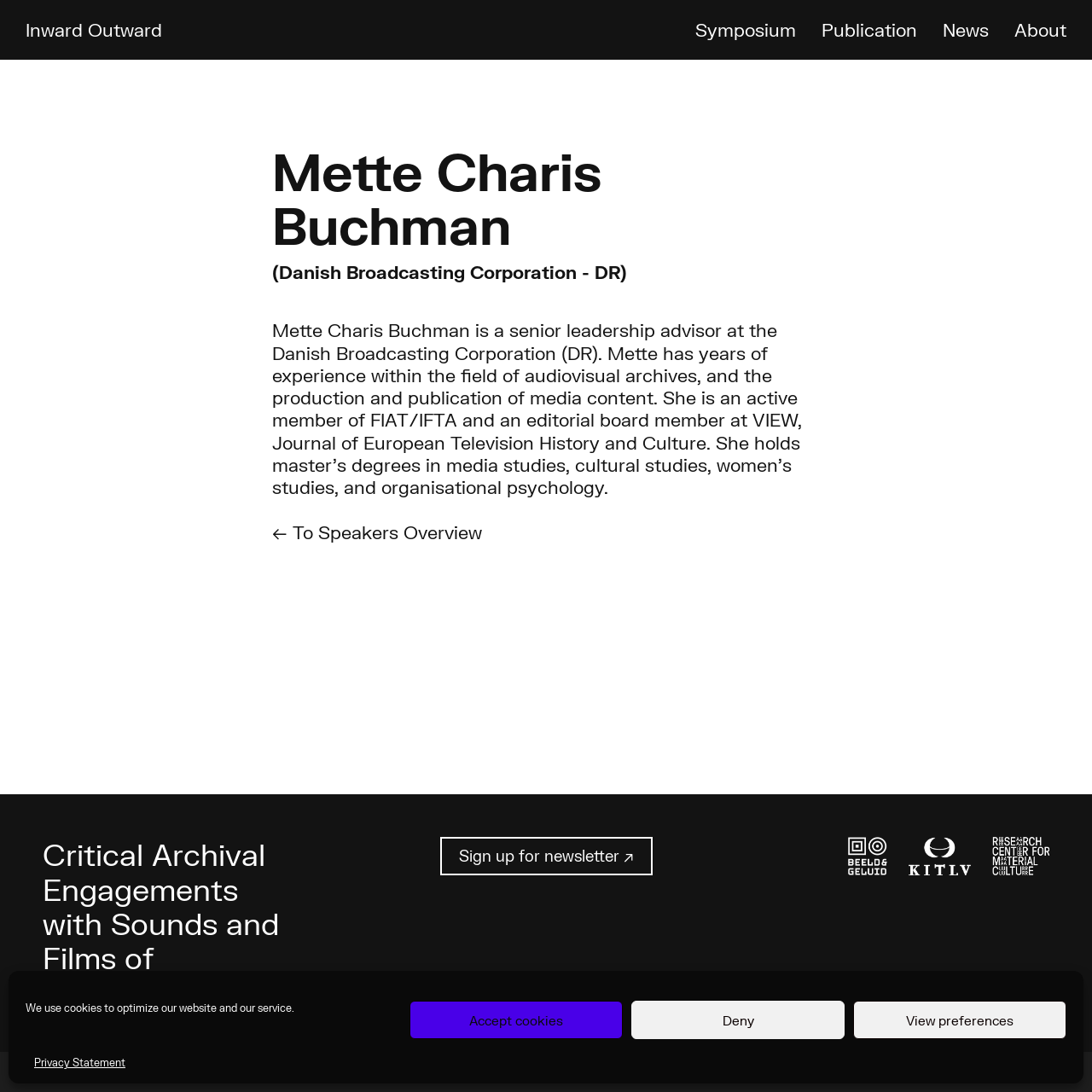What is the year of the copyright statement at the bottom of the webpage? Examine the screenshot and reply using just one word or a brief phrase.

2020